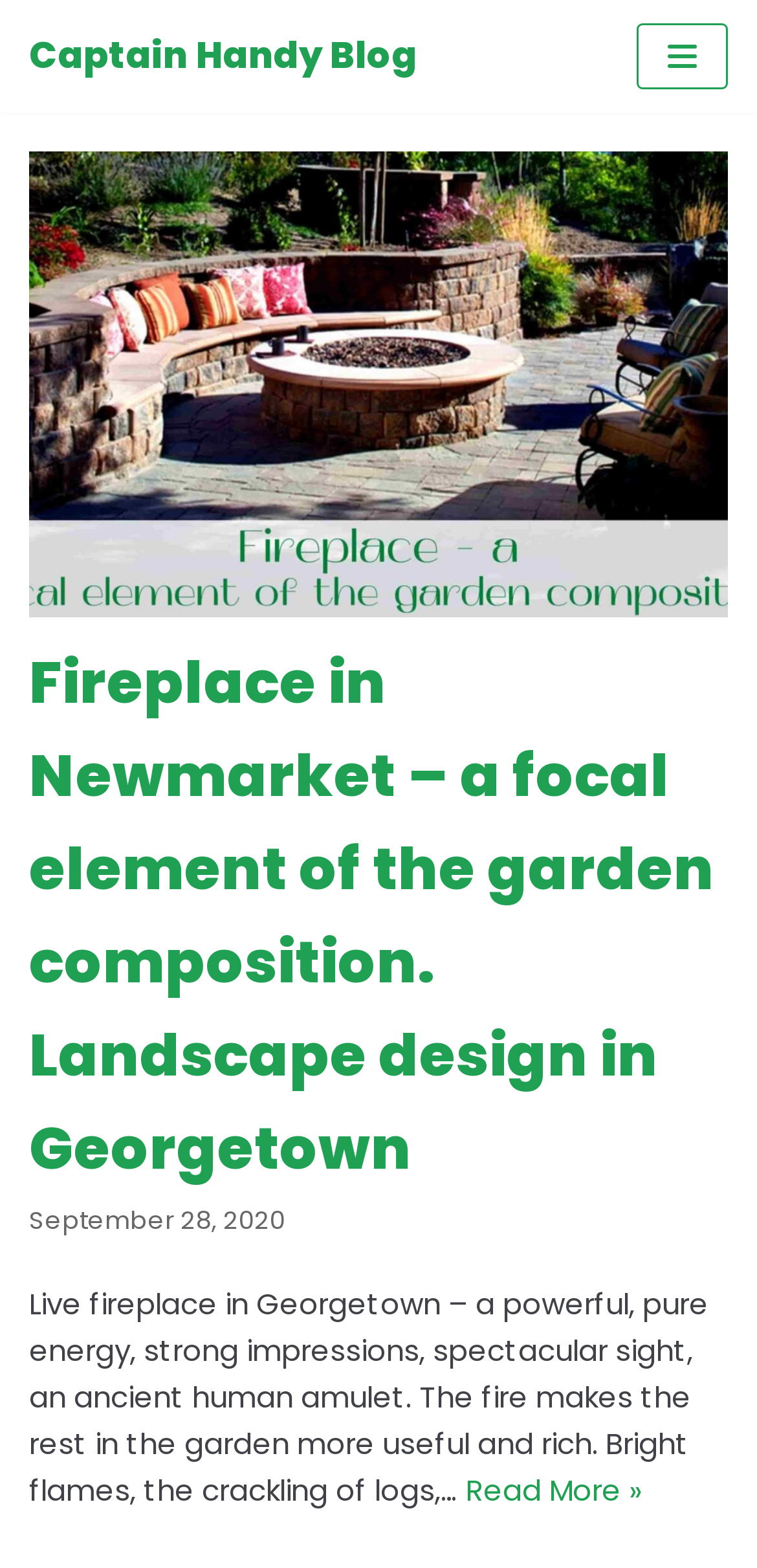What is the purpose of the fireplace?
Using the picture, provide a one-word or short phrase answer.

To make the rest in the garden more useful and rich